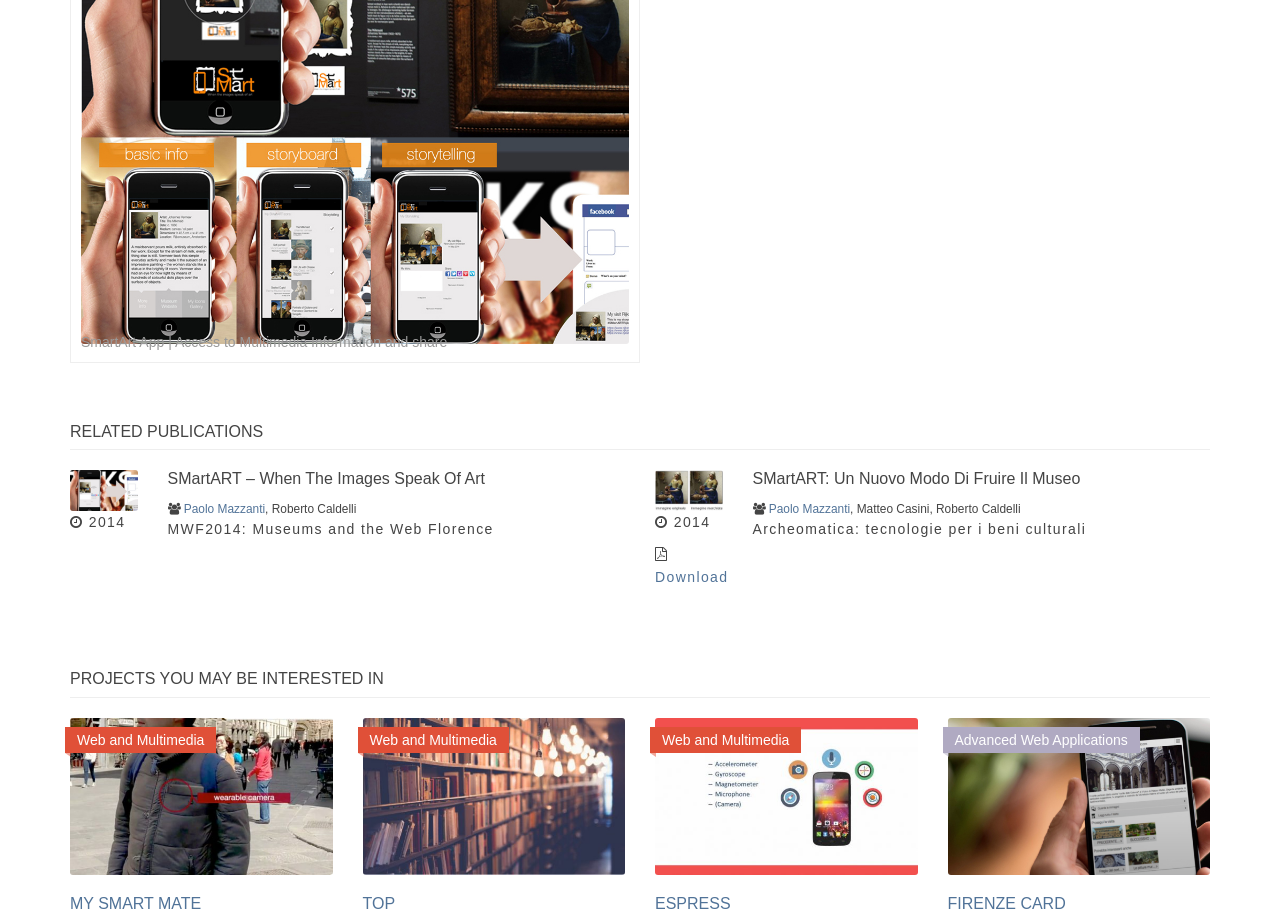How many links are there in the 'PROJECTS YOU MAY BE INTERESTED IN' section?
Using the image as a reference, answer the question in detail.

I counted the number of link elements under the heading element [50] 'PROJECTS YOU MAY BE INTERESTED IN'. There are four link elements: [103], [107], [111], and [115], which correspond to four projects.